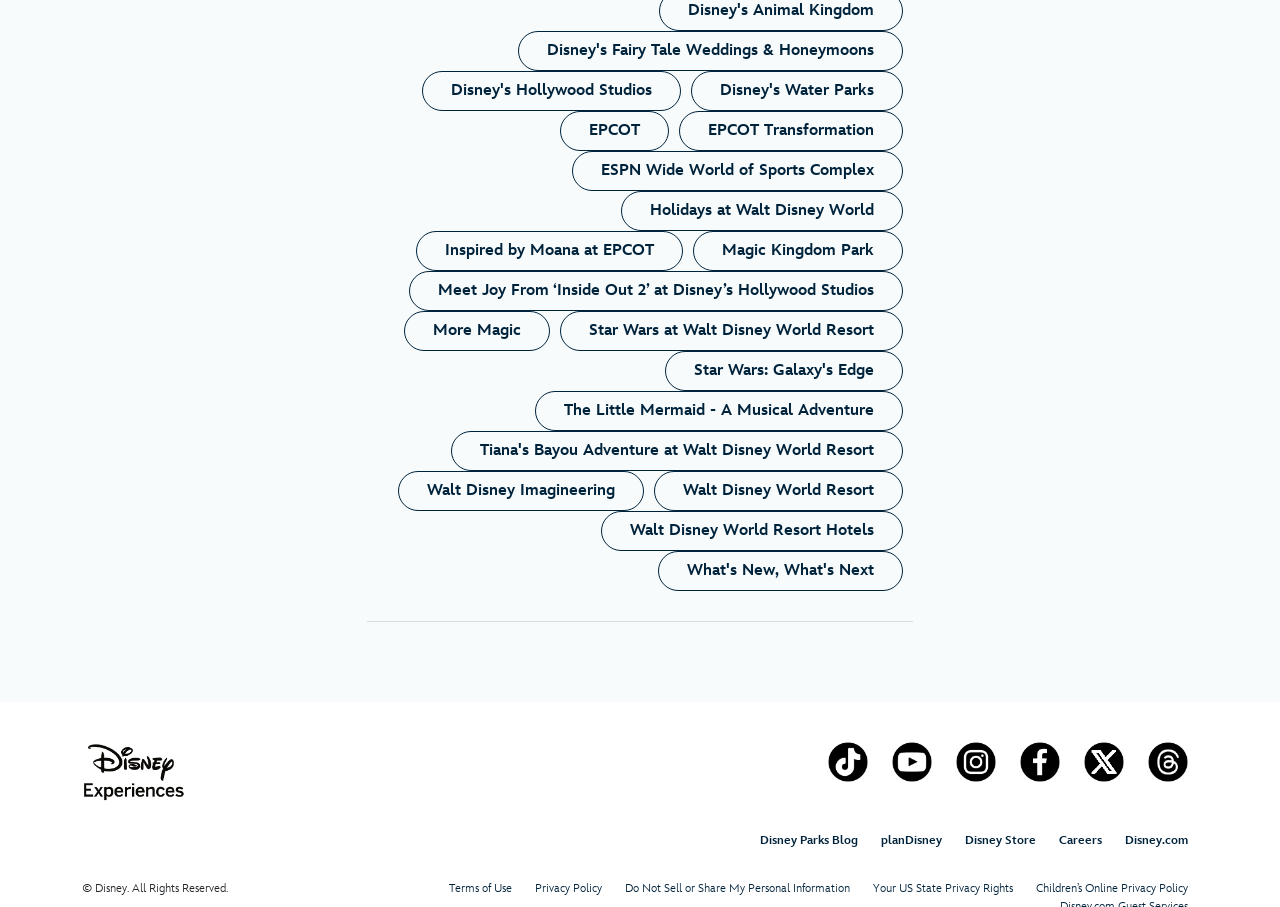Reply to the question with a single word or phrase:
What is the name of the first theme park listed?

Disney's Fairy Tale Weddings & Honeymoons